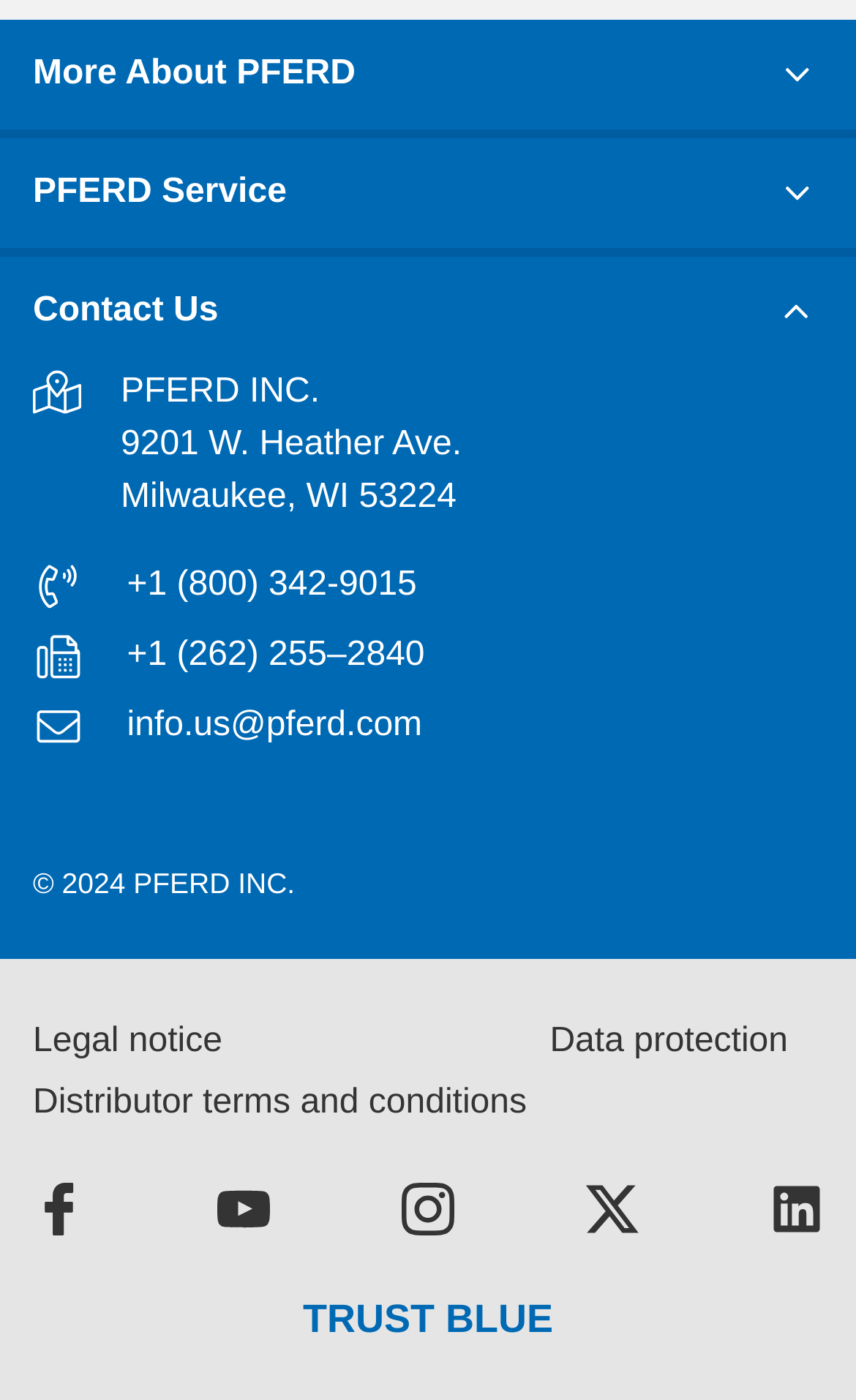Observe the image and answer the following question in detail: What is the company name?

The company name can be found in the group element with the StaticText 'PFERD INC.' at coordinates [0.141, 0.267, 0.374, 0.294].